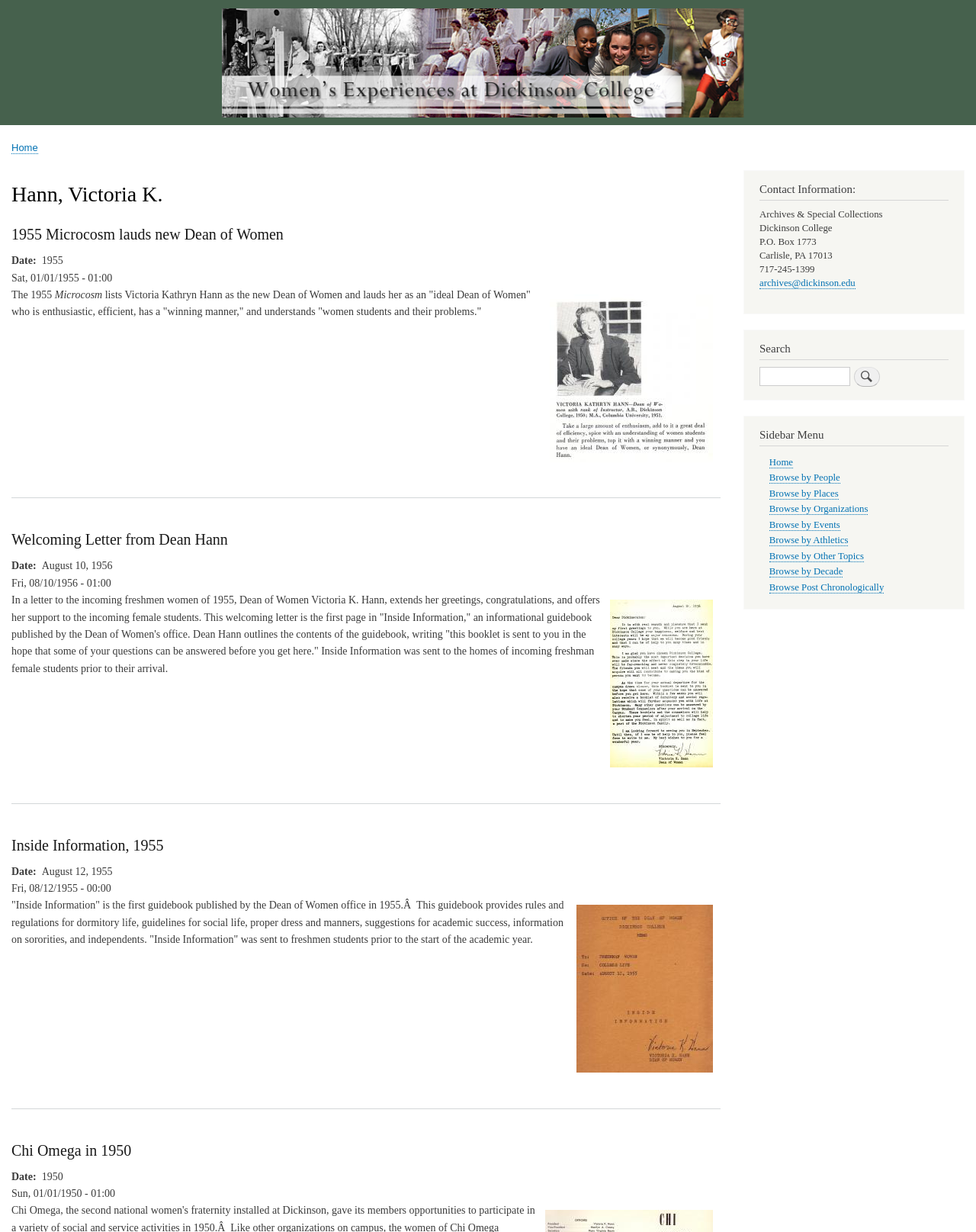Please determine the bounding box coordinates of the element's region to click in order to carry out the following instruction: "Learn about the Digital Yuan". The coordinates should be four float numbers between 0 and 1, i.e., [left, top, right, bottom].

None